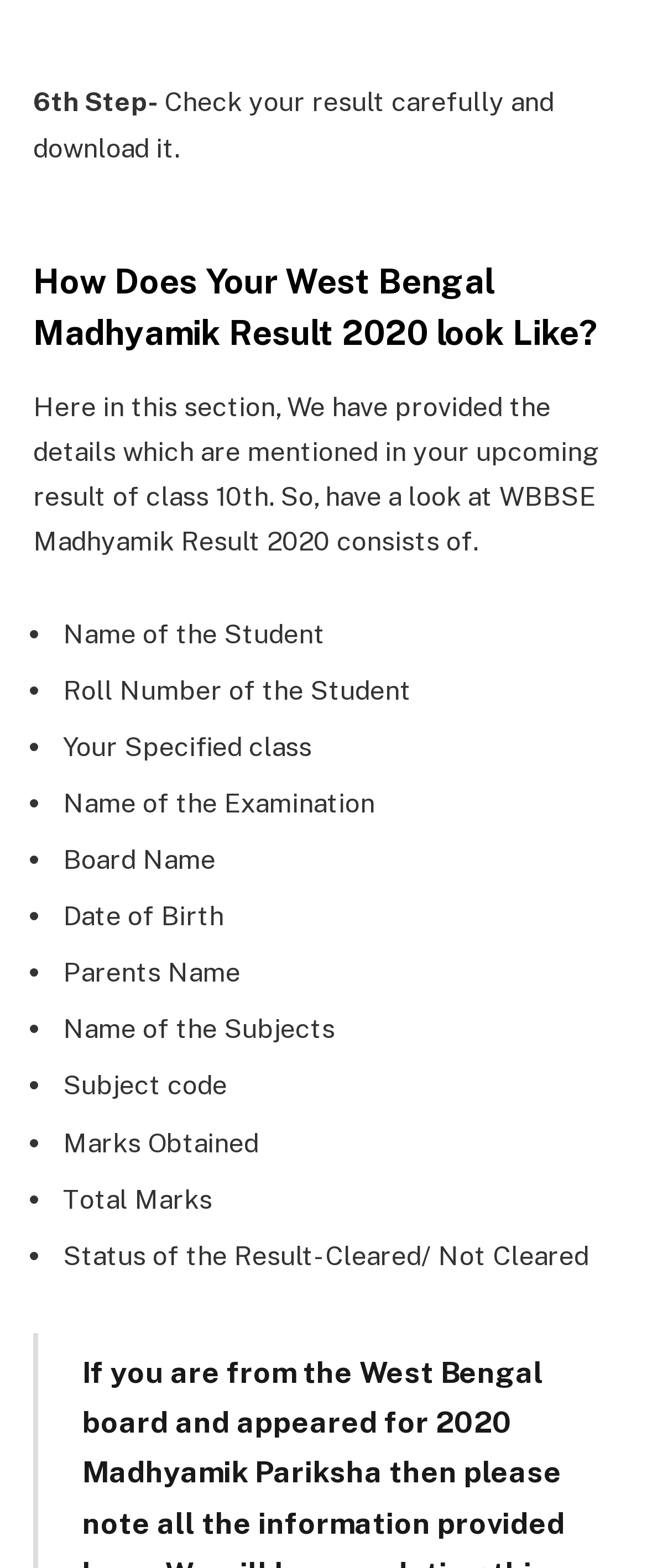Based on what you see in the screenshot, provide a thorough answer to this question: What is the purpose of the webpage?

The webpage appears to be providing information about exam results, specifically for the 2020 Madhyamik Pariksha, as indicated by the StaticText element with the text 'If you are from the West Bengal board and appeared for 2020 Madhyamik Pariksha then please note all the information provided here.' at coordinates [0.128, 0.176, 0.874, 0.391]